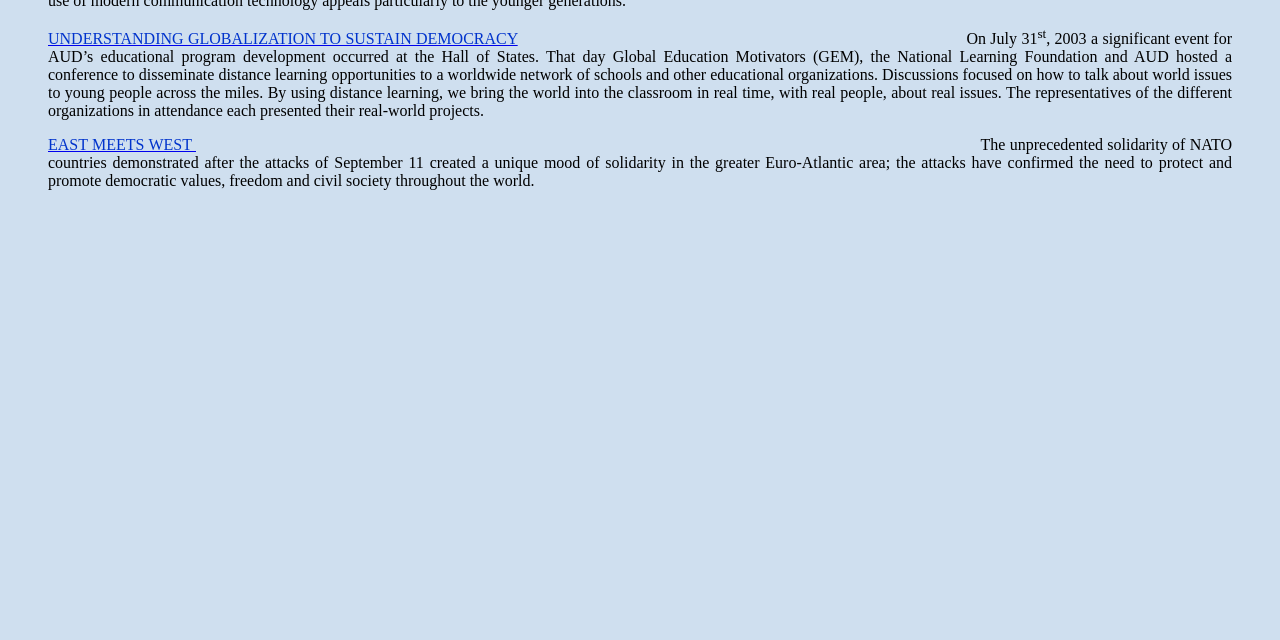Identify the bounding box coordinates for the UI element described as follows: UNDERSTANDING GLOBALIZATION TO SUSTAIN DEMOCRACY. Use the format (top-left x, top-left y, bottom-right x, bottom-right y) and ensure all values are floating point numbers between 0 and 1.

[0.038, 0.047, 0.404, 0.073]